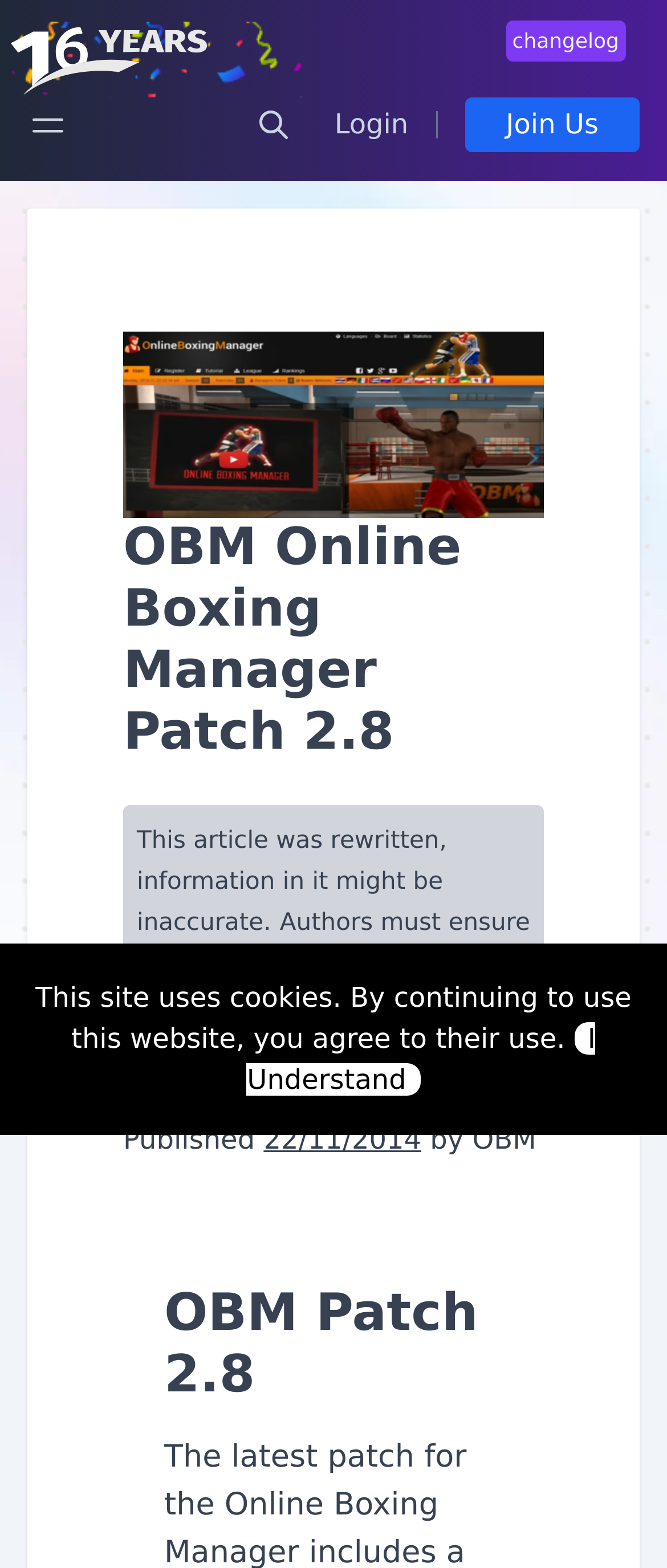Identify the bounding box coordinates of the region that needs to be clicked to carry out this instruction: "Read the changelog". Provide these coordinates as four float numbers ranging from 0 to 1, i.e., [left, top, right, bottom].

[0.758, 0.013, 0.938, 0.039]